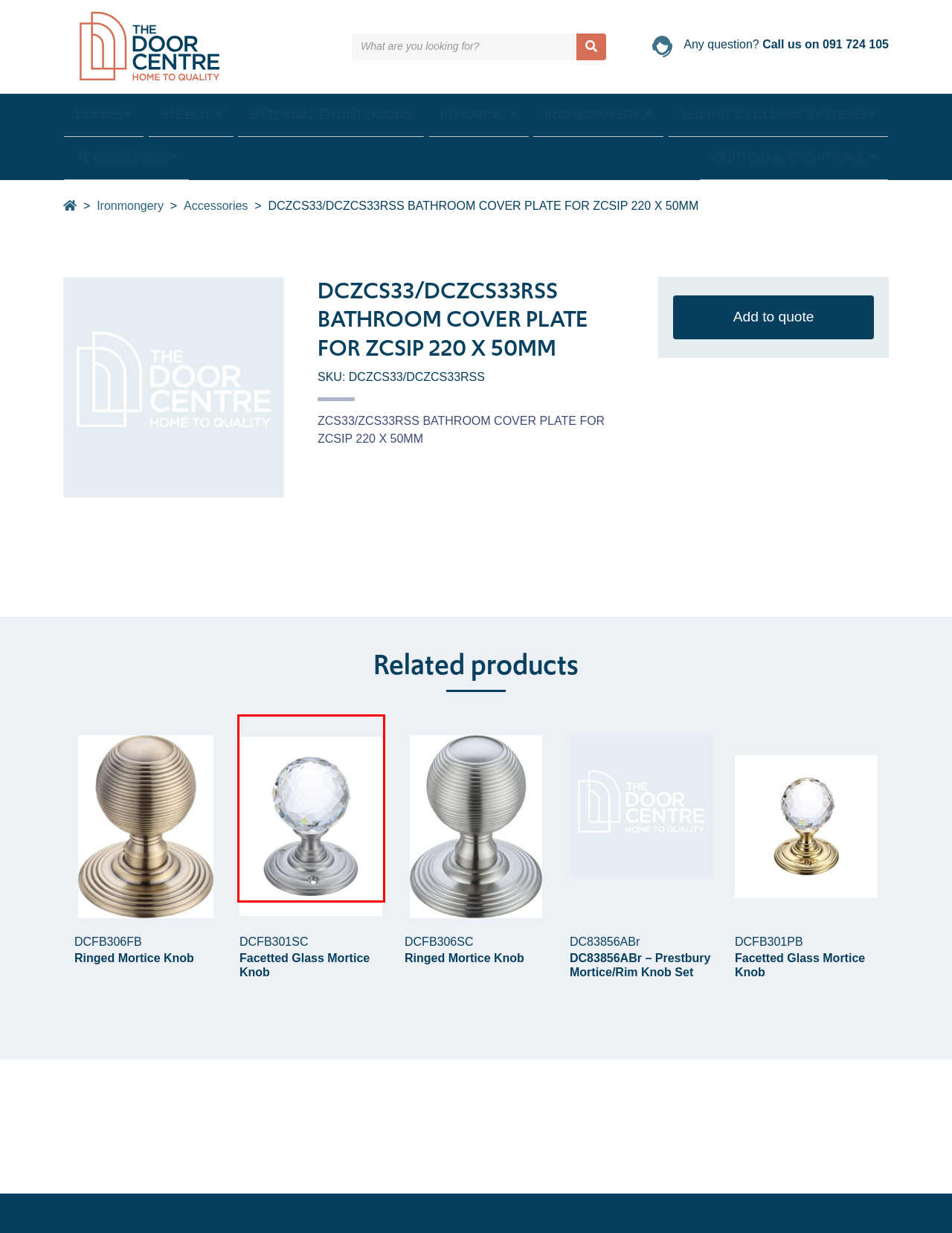Analyze the given webpage screenshot and identify the UI element within the red bounding box. Select the webpage description that best matches what you expect the new webpage to look like after clicking the element. Here are the candidates:
A. Ringed Mortice Knob – Door Centre
B. Flooring – Door Centre
C. Build your Door – Door Centre
D. DC83856ABr – Prestbury Mortice/Rim Knob Set – Door Centre
E. Sliding & Folding Systems – Door Centre
F. Accessories – Door Centre
G. Facetted Glass Mortice Knob – Door Centre
H. Steelit – Door Centre

G